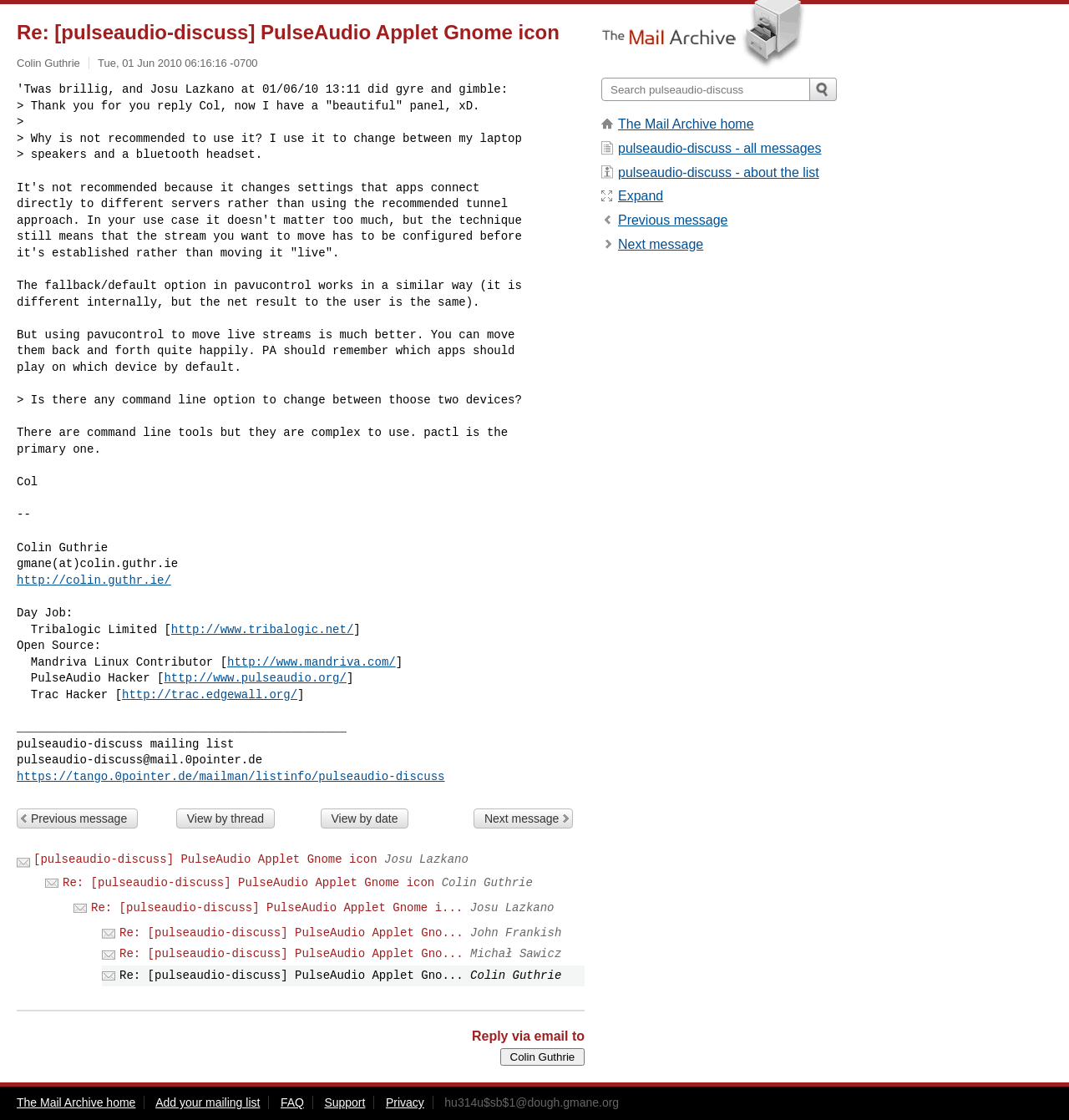Please provide a short answer using a single word or phrase for the question:
Who is the author of the first message?

Colin Guthrie